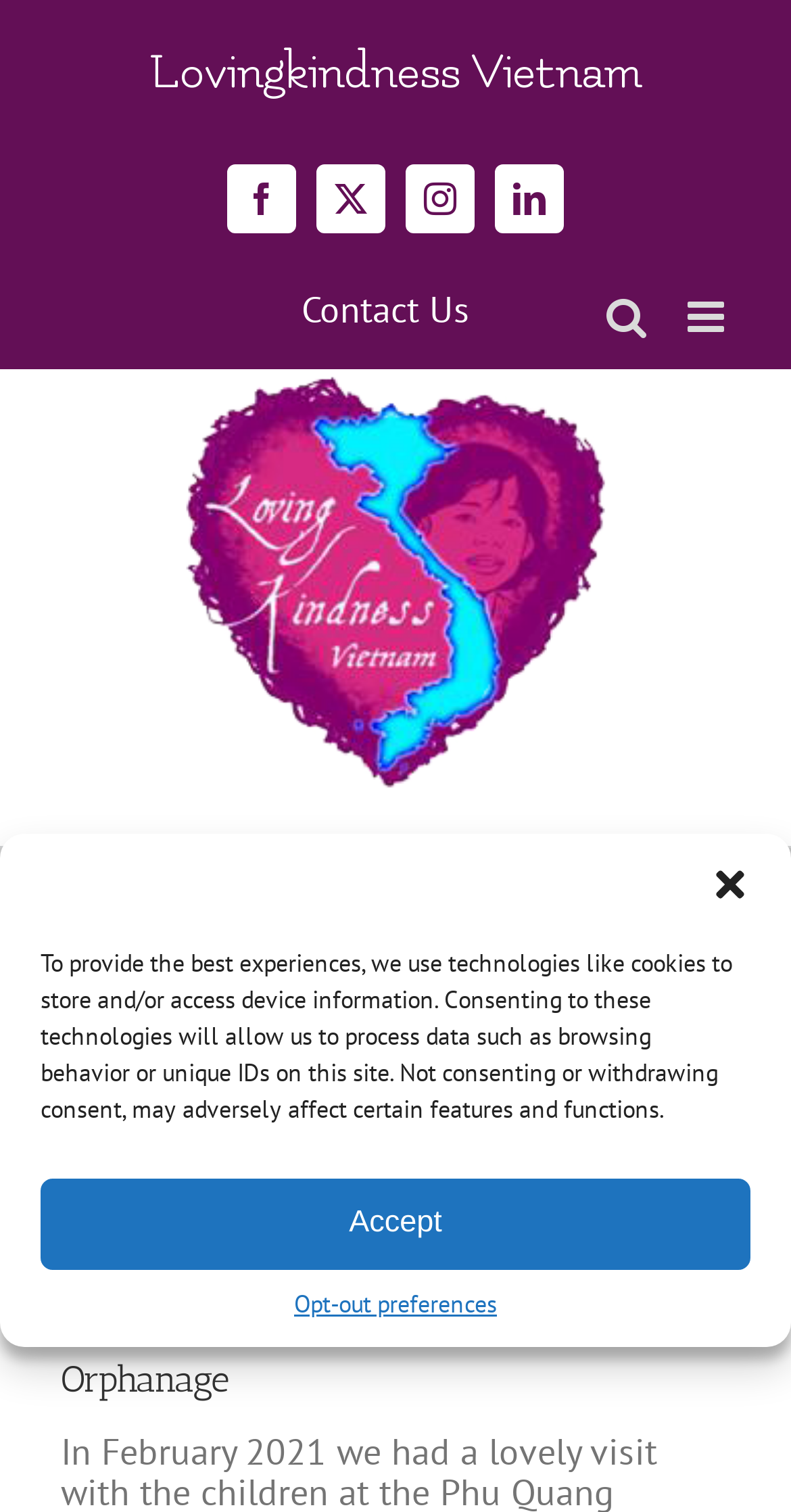Answer the question with a brief word or phrase:
What is the name of the organization?

Lovingkindness Vietnam